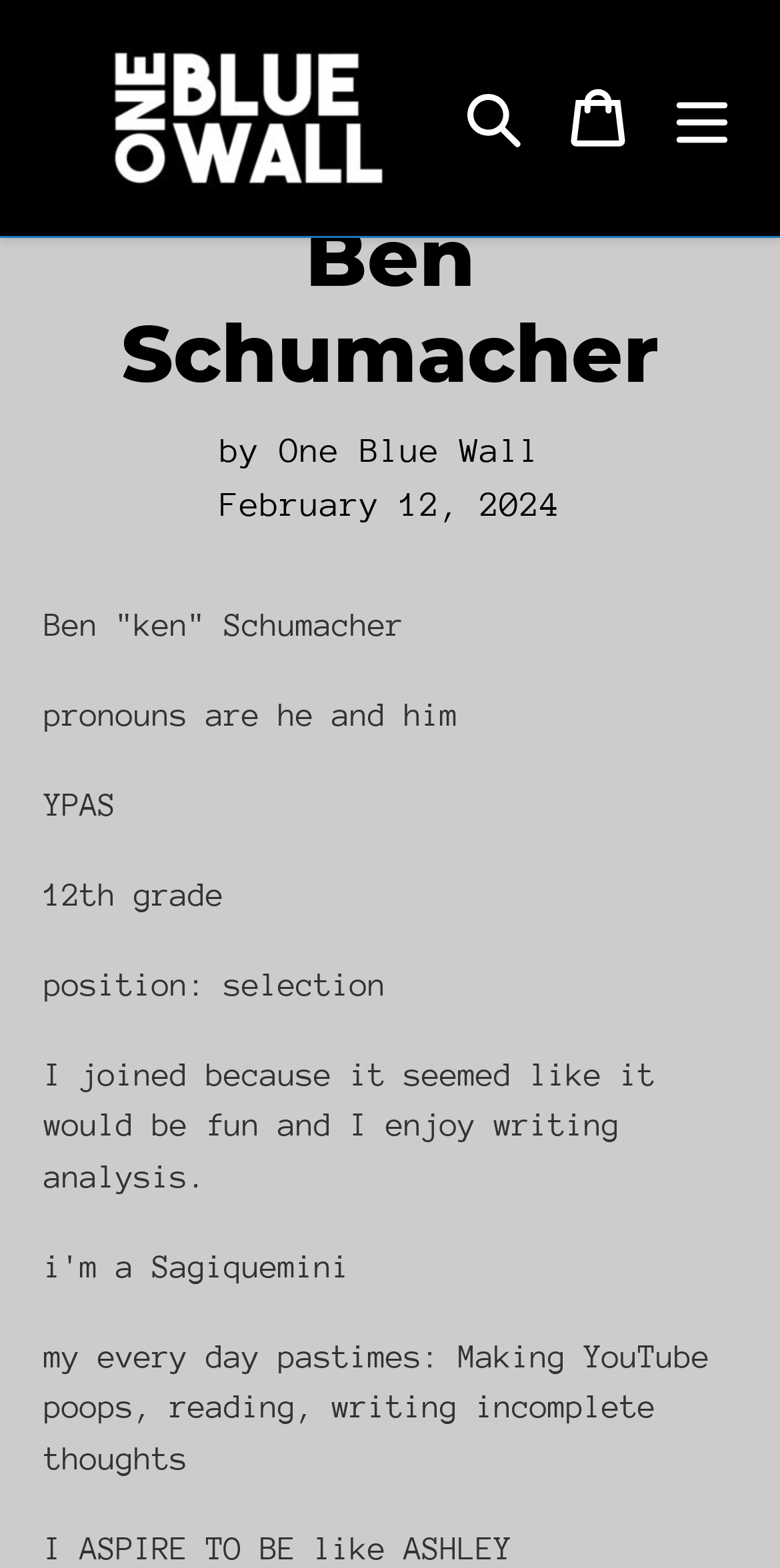Find the bounding box coordinates for the HTML element described in this sentence: "alt="One Blue Wall Magazine"". Provide the coordinates as four float numbers between 0 and 1, in the format [left, top, right, bottom].

[0.056, 0.019, 0.567, 0.132]